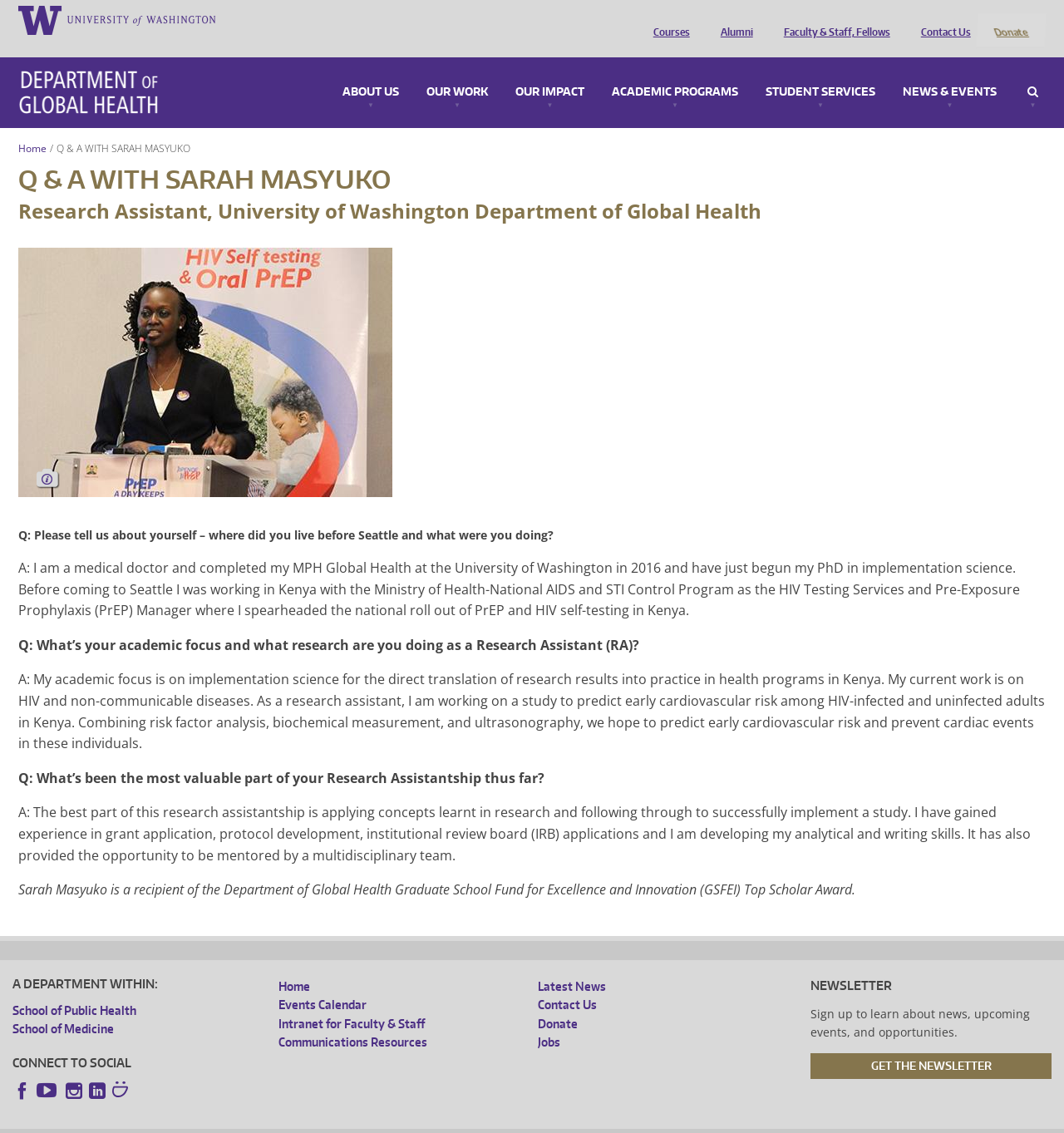What is the name of the research assistant? Refer to the image and provide a one-word or short phrase answer.

Sarah Masyuko